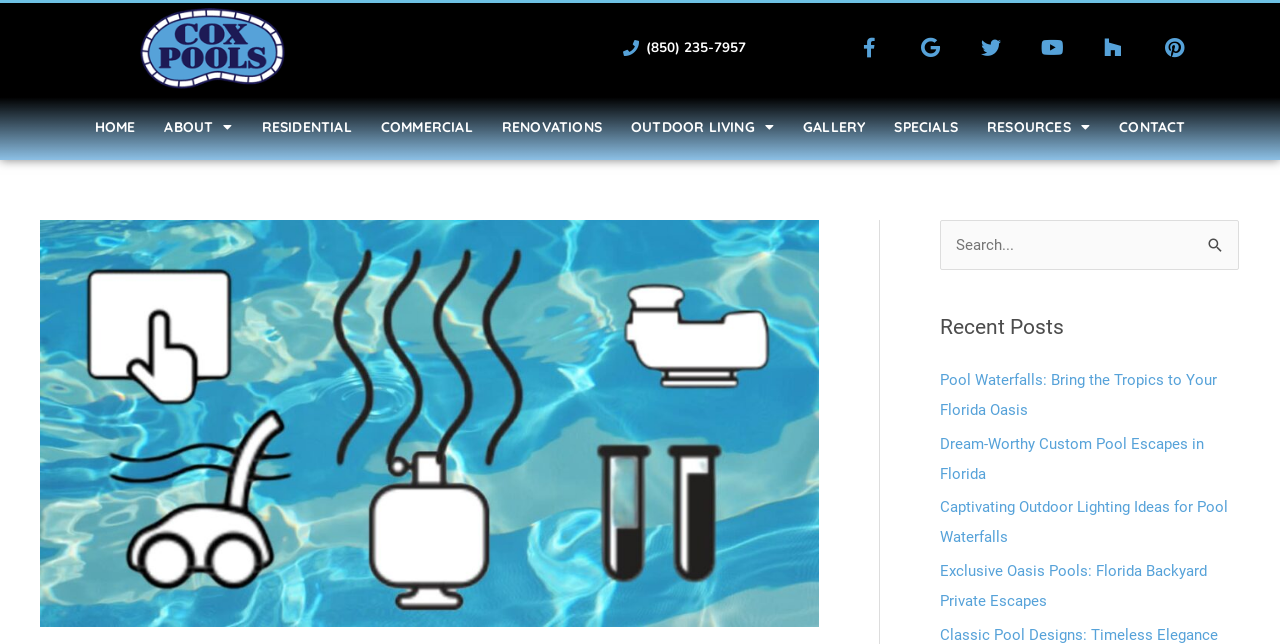Carefully observe the image and respond to the question with a detailed answer:
How many social media links are on the webpage?

I counted the number of social media links on the webpage by looking at the link elements with icons such as Facebook, Google, Twitter, Youtube, Houzz, and Pinterest. There are 6 social media links in total.